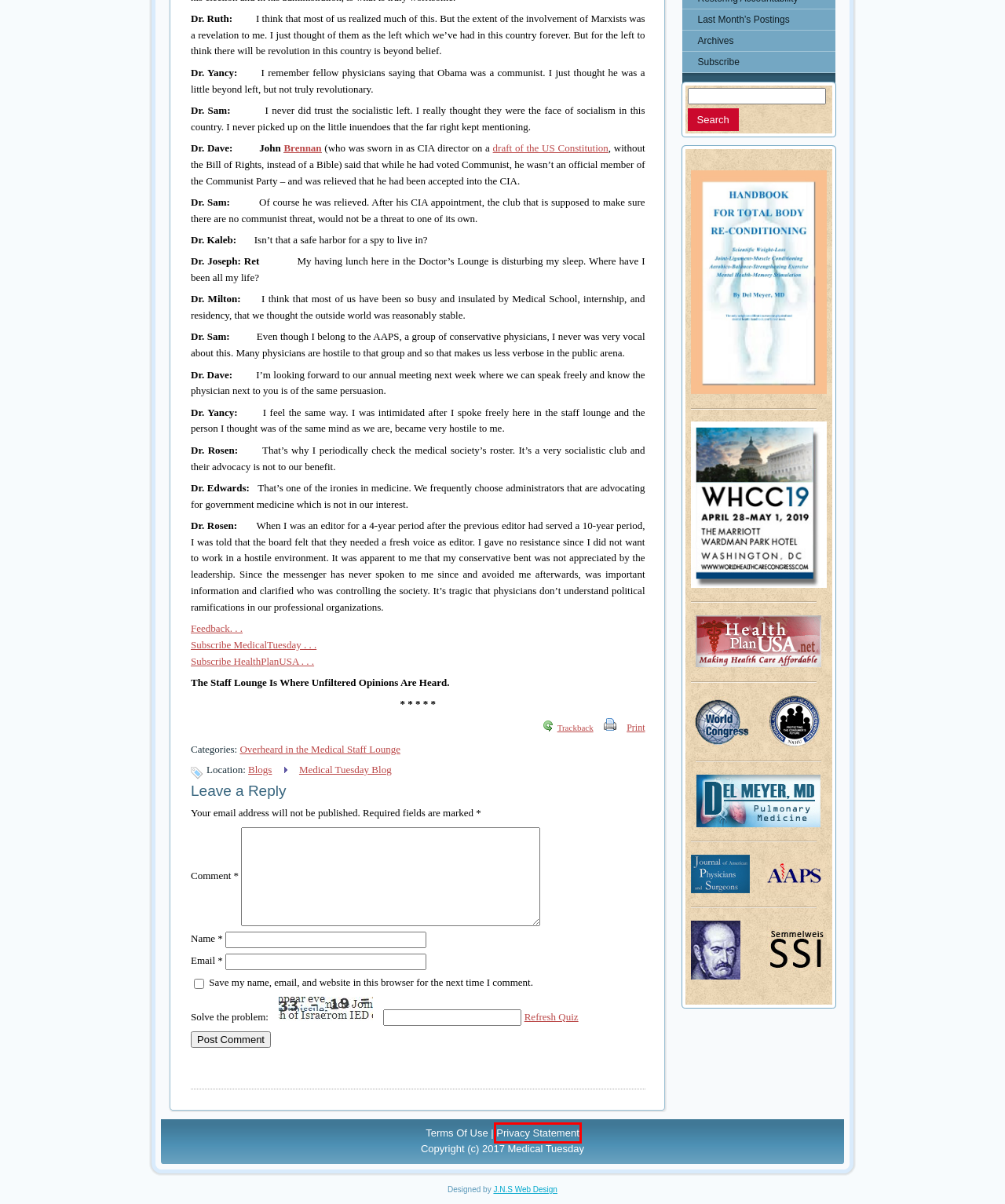Examine the screenshot of the webpage, noting the red bounding box around a UI element. Pick the webpage description that best matches the new page after the element in the red bounding box is clicked. Here are the candidates:
A. MedicalTuesday.Net |   MedicalTuesday Service Policy
B. MedicalTuesday.Net |   Medicare Review
C. MedicalTuesday.Net  » Do the Liberals really think we need a revolution? » Print
D. MedicalTuesday.Net |   Newsletter Archives
E. MedicalTuesday.Net |   MedicalTuesday Privacy Policy
F. Brennan sworn in on Constitution, sans Bill of Rights - POLITICO
G. MedicalTuesday.Net |   In Memoriam
H. MedicalTuesday.Net |   Last Month’s Postings

E